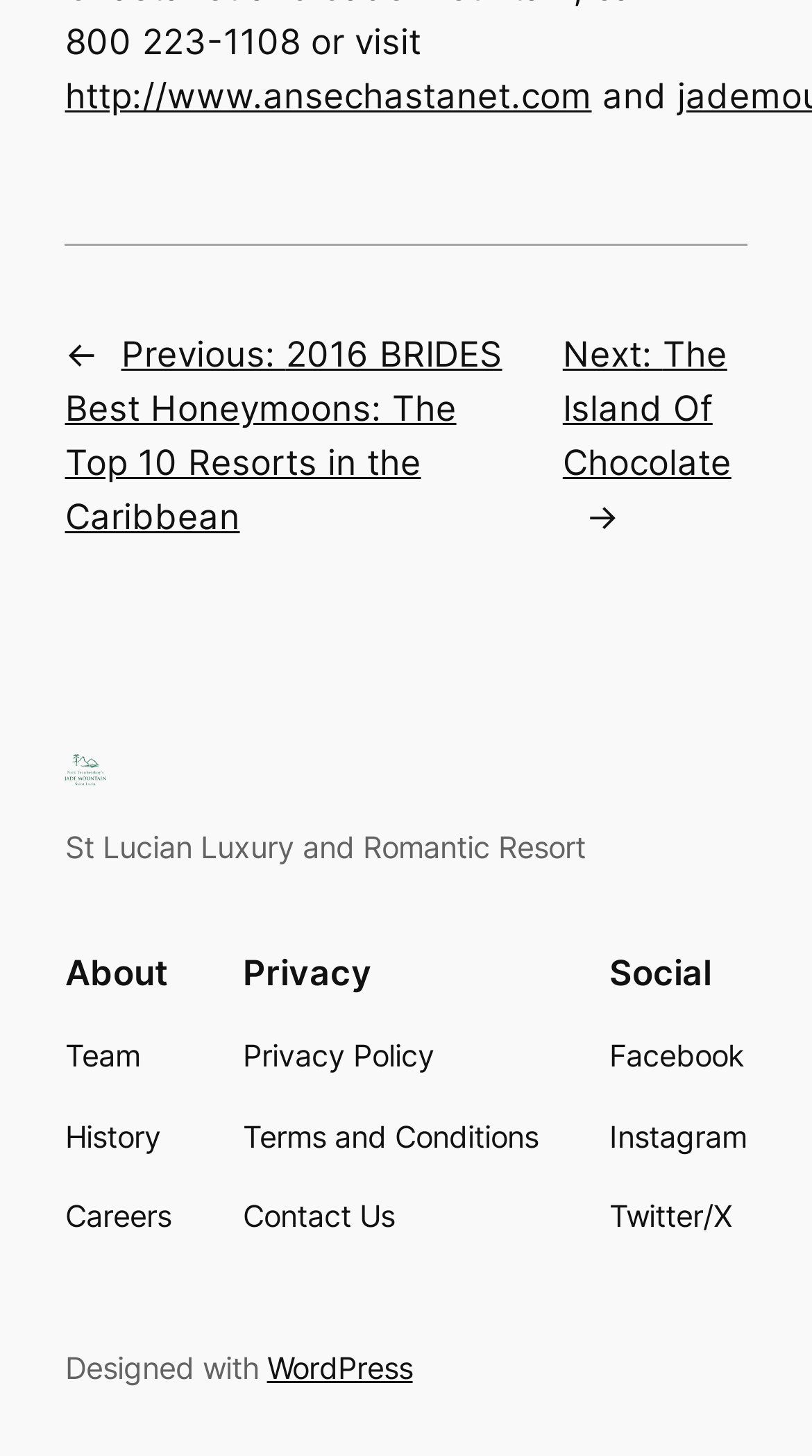Determine the bounding box coordinates for the clickable element required to fulfill the instruction: "Read about the resort's history". Provide the coordinates as four float numbers between 0 and 1, i.e., [left, top, right, bottom].

[0.08, 0.765, 0.198, 0.797]